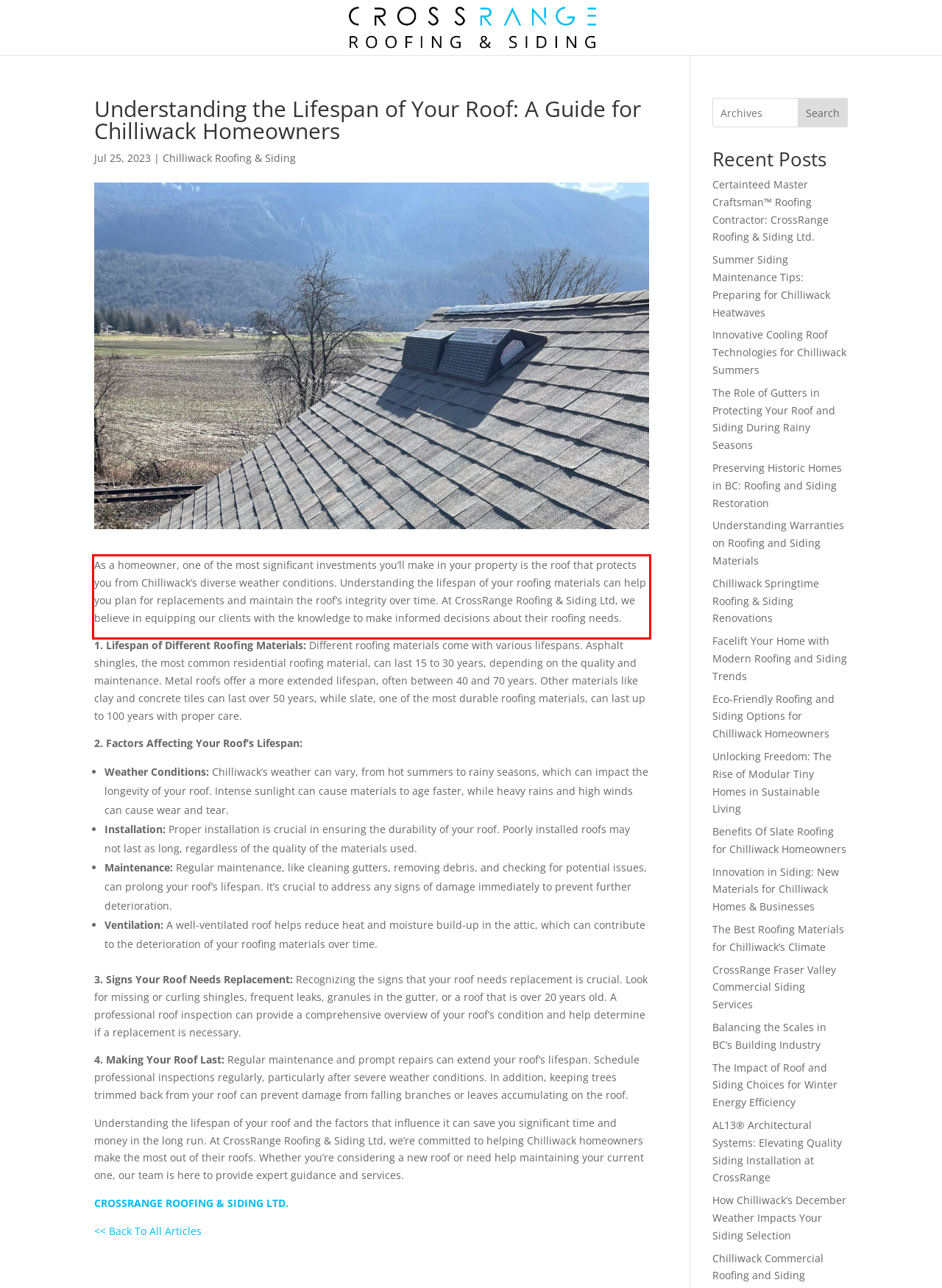You are provided with a webpage screenshot that includes a red rectangle bounding box. Extract the text content from within the bounding box using OCR.

As a homeowner, one of the most significant investments you’ll make in your property is the roof that protects you from Chilliwack’s diverse weather conditions. Understanding the lifespan of your roofing materials can help you plan for replacements and maintain the roof’s integrity over time. At CrossRange Roofing & Siding Ltd, we believe in equipping our clients with the knowledge to make informed decisions about their roofing needs.